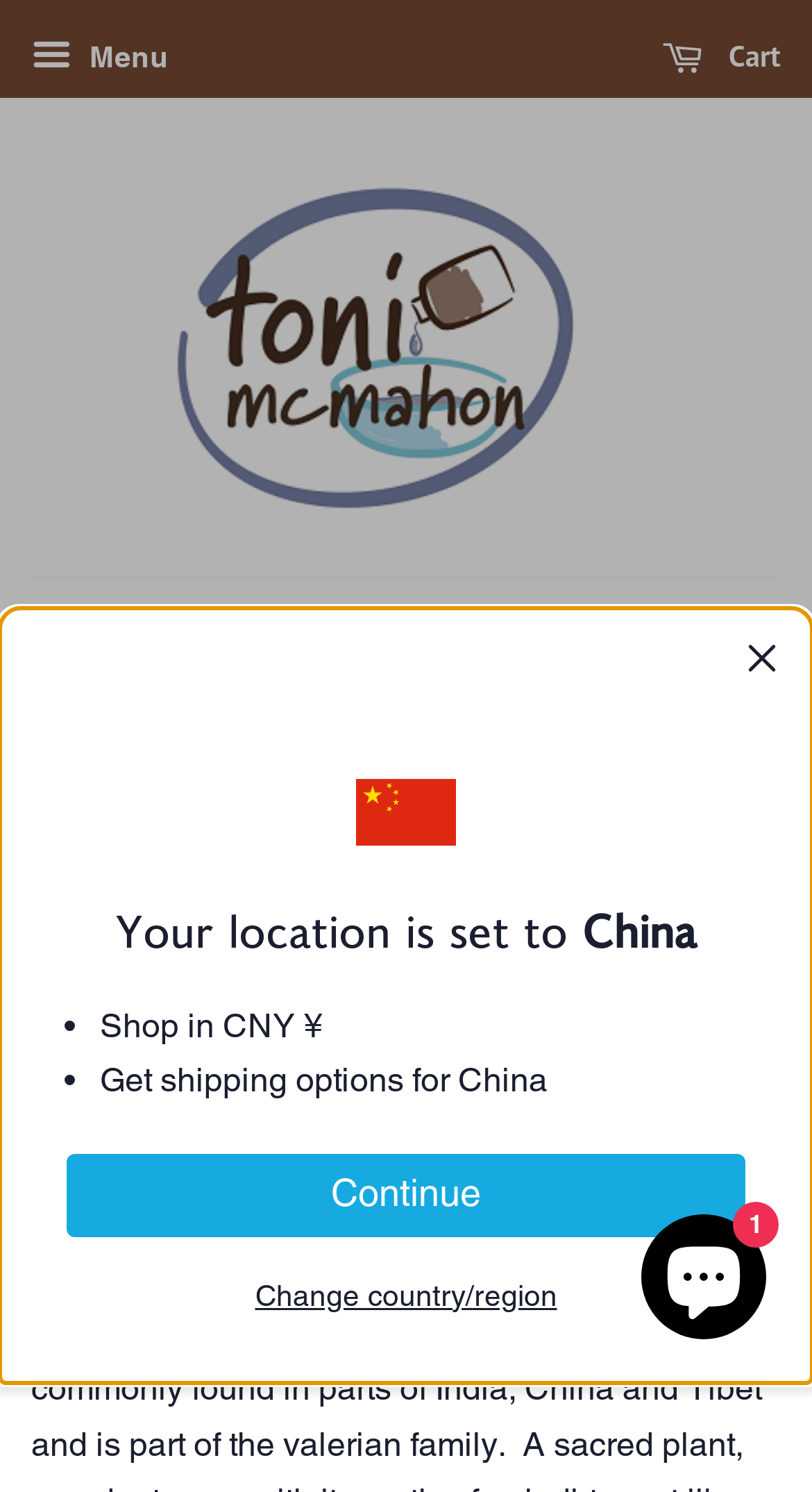What is the main title displayed on this webpage?

JATAMANSI ~ Nardostachys jatamansi